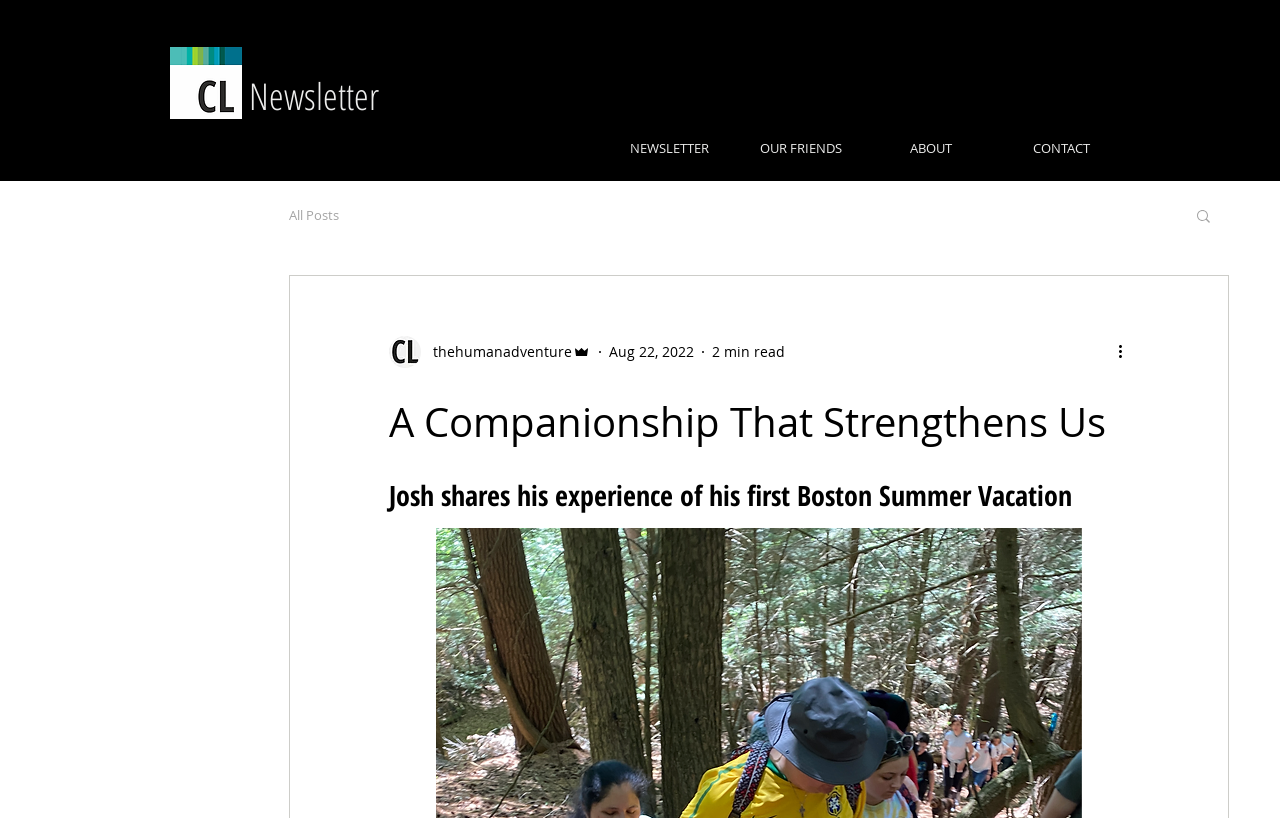Please identify the bounding box coordinates of the region to click in order to complete the task: "Search for a blog post". The coordinates must be four float numbers between 0 and 1, specified as [left, top, right, bottom].

[0.933, 0.253, 0.948, 0.278]